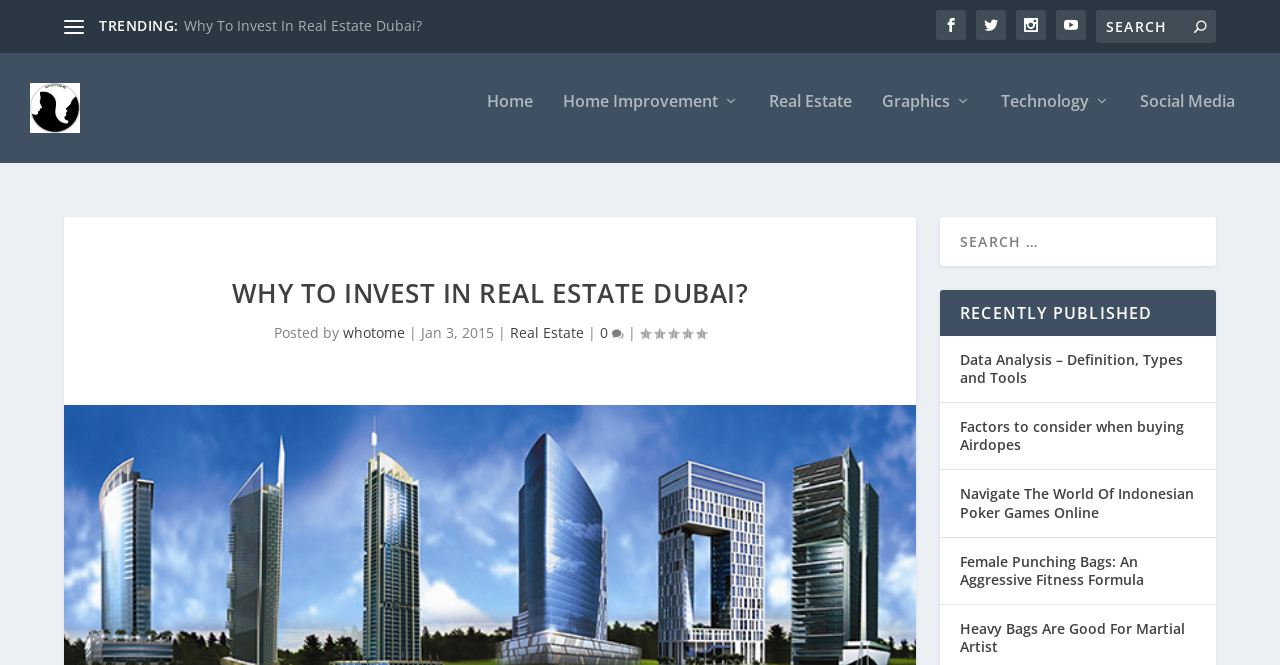What is the category of the article 'Data Analysis – Definition, Types and Tools'?
Please give a detailed and elaborate answer to the question.

The article 'Data Analysis – Definition, Types and Tools' does not have a specific category mentioned next to it, but based on the context, it can be inferred that it belongs to the 'Technology' category.